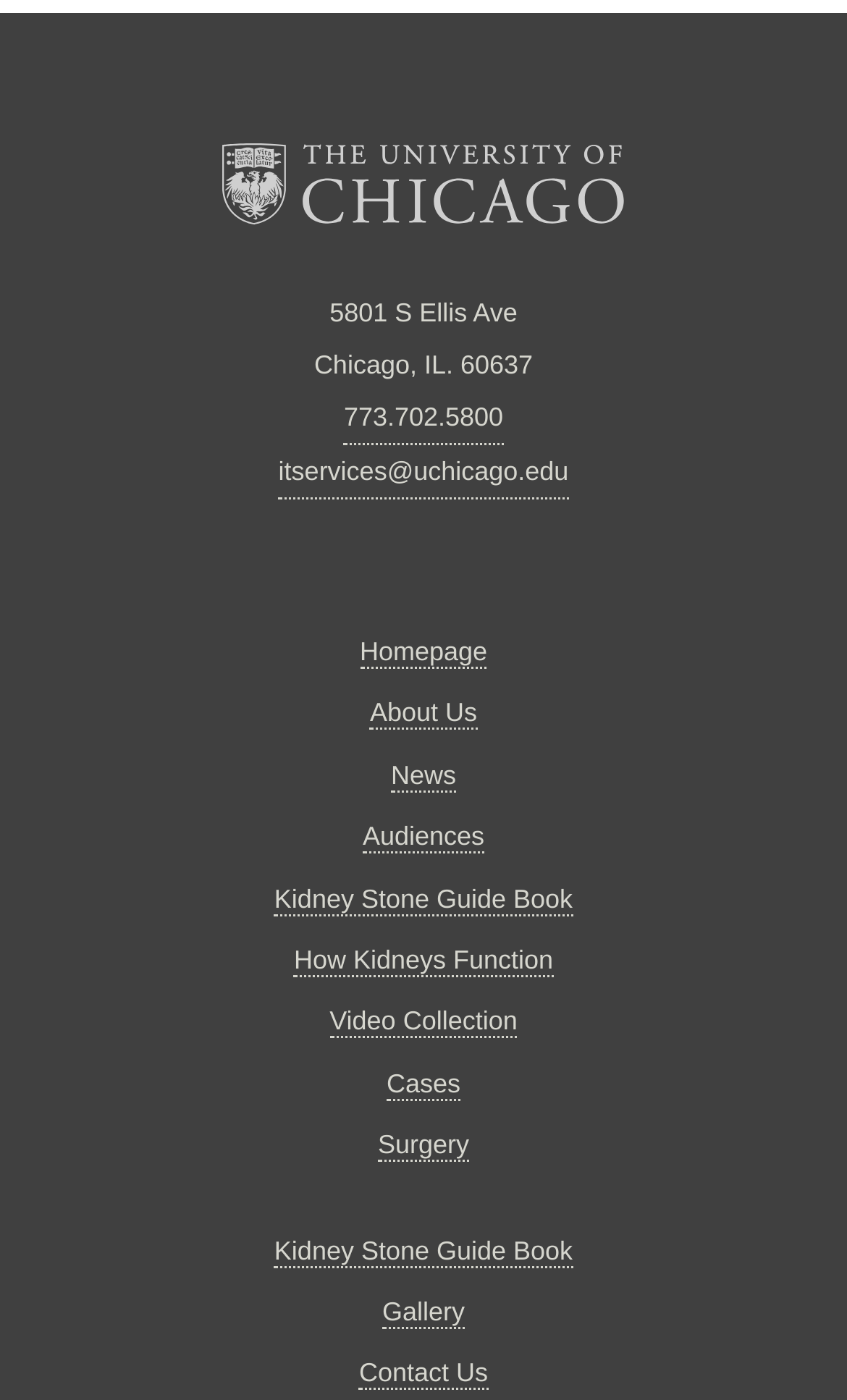Determine the bounding box coordinates for the area you should click to complete the following instruction: "visit the homepage".

[0.425, 0.455, 0.575, 0.478]